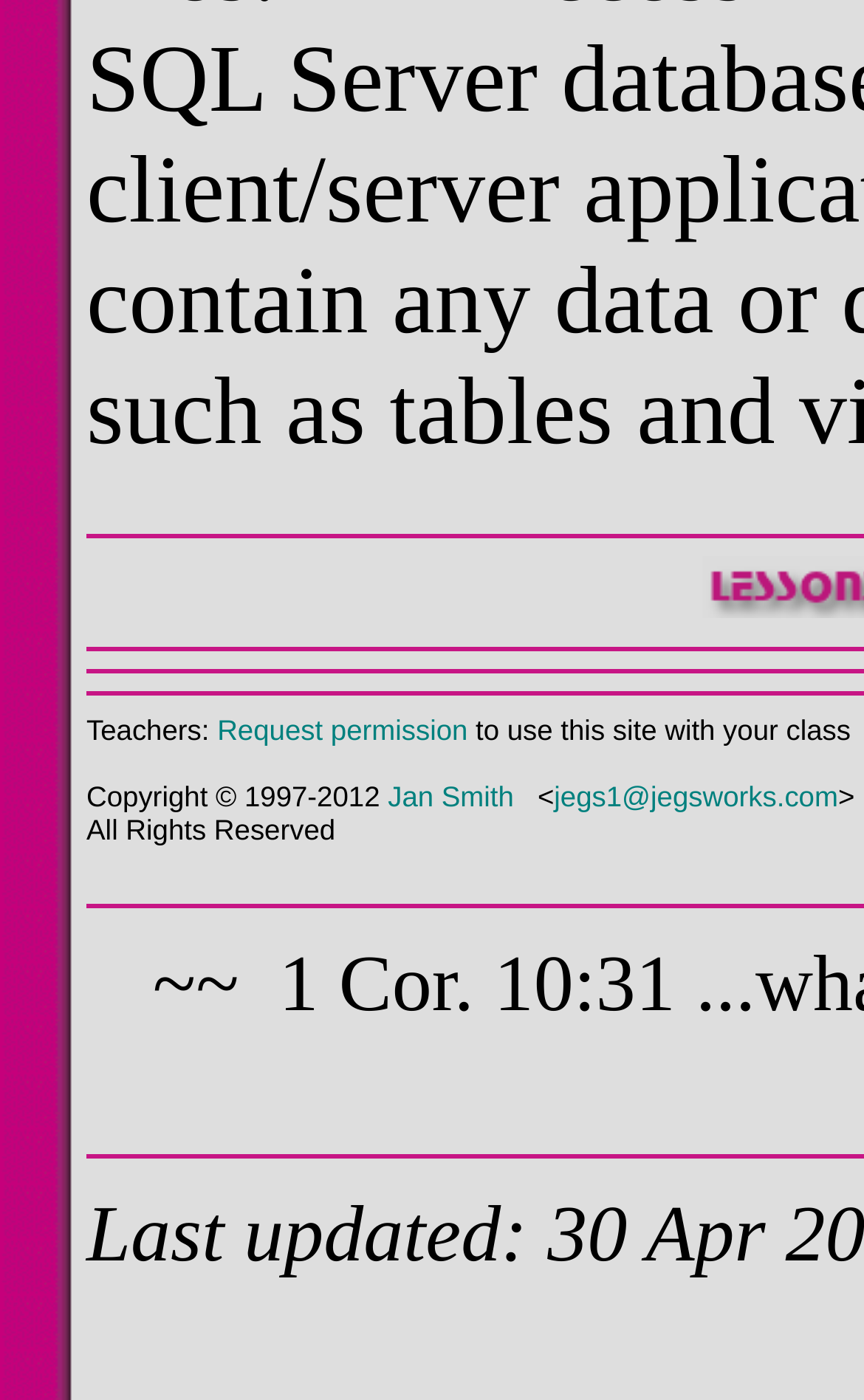What is the last updated date?
Using the information from the image, provide a comprehensive answer to the question.

The StaticText element 'Last updated:' does not provide a specific date, it only indicates that the webpage has a last updated date, but the actual date is not provided.